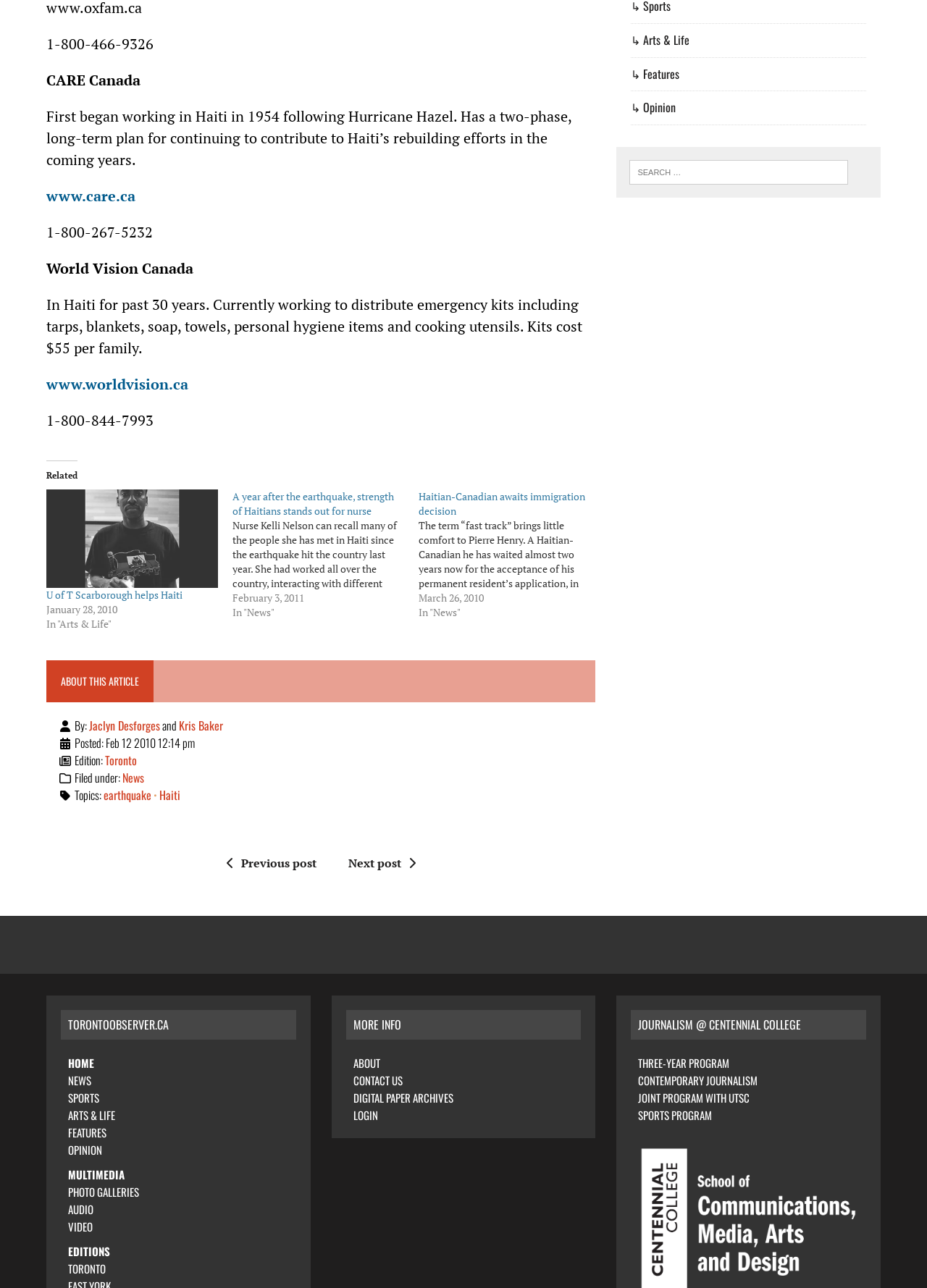Using the information shown in the image, answer the question with as much detail as possible: How many links are there under the 'MORE INFO' section?

I counted the links under the 'MORE INFO' section, which are 'ABOUT', 'CONTACT US', 'DIGITAL PAPER ARCHIVES', 'LOGIN', and 'JOURNALISM @ CENTENNIAL COLLEGE'.